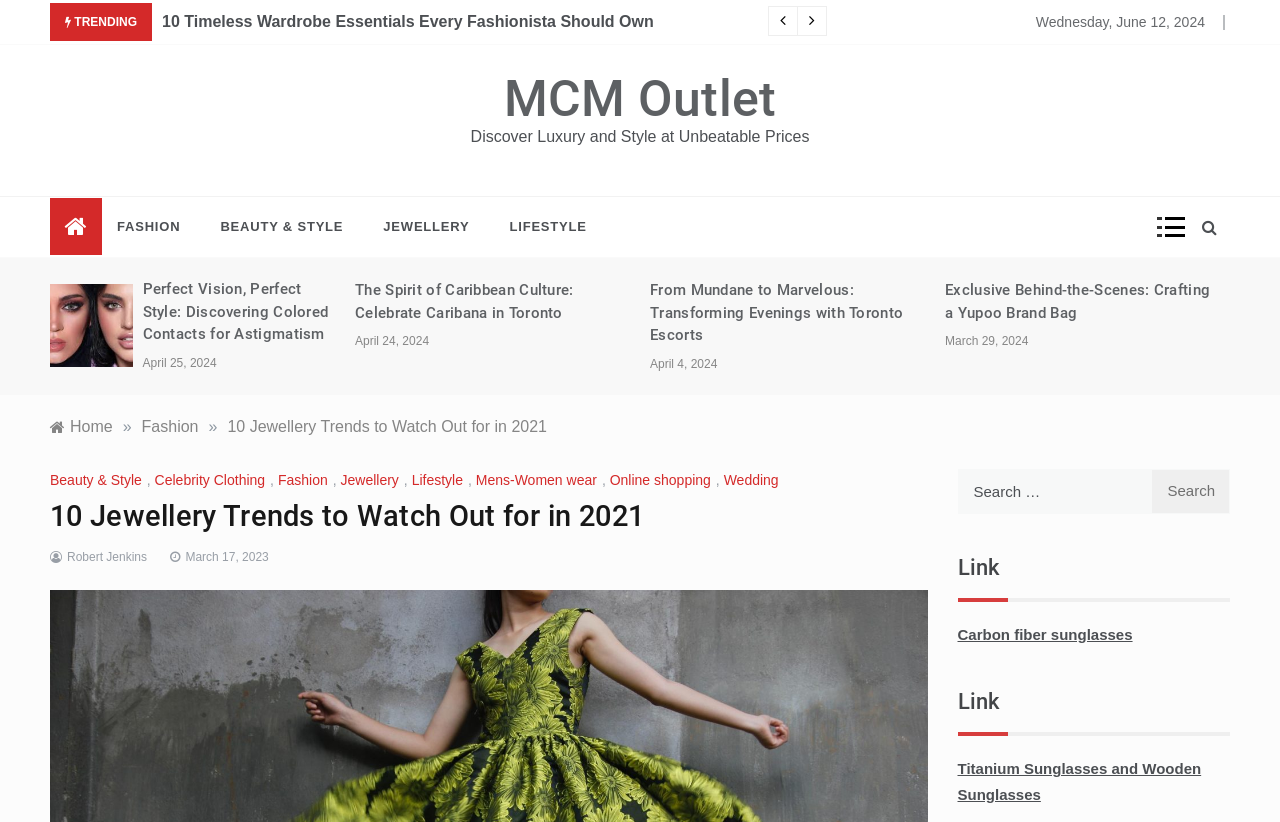Given the element description, predict the bounding box coordinates in the format (top-left x, top-left y, bottom-right x, bottom-right y). Make sure all values are between 0 and 1. Here is the element description: April 26, 2024May 3, 2024

[0.508, 0.434, 0.566, 0.451]